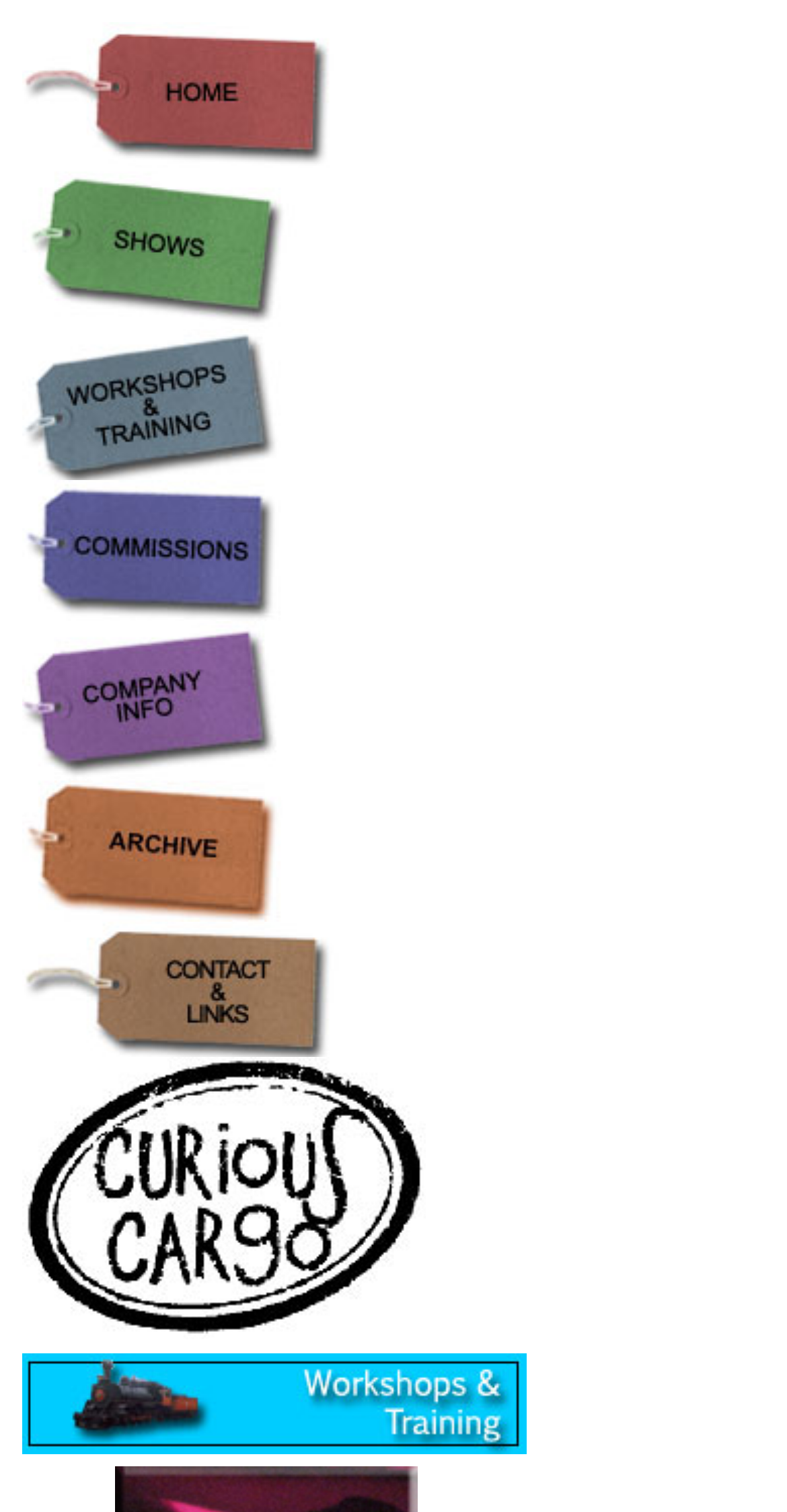Please find the bounding box coordinates of the element that needs to be clicked to perform the following instruction: "click the link at the bottom". The bounding box coordinates should be four float numbers between 0 and 1, represented as [left, top, right, bottom].

[0.028, 0.944, 0.669, 0.966]